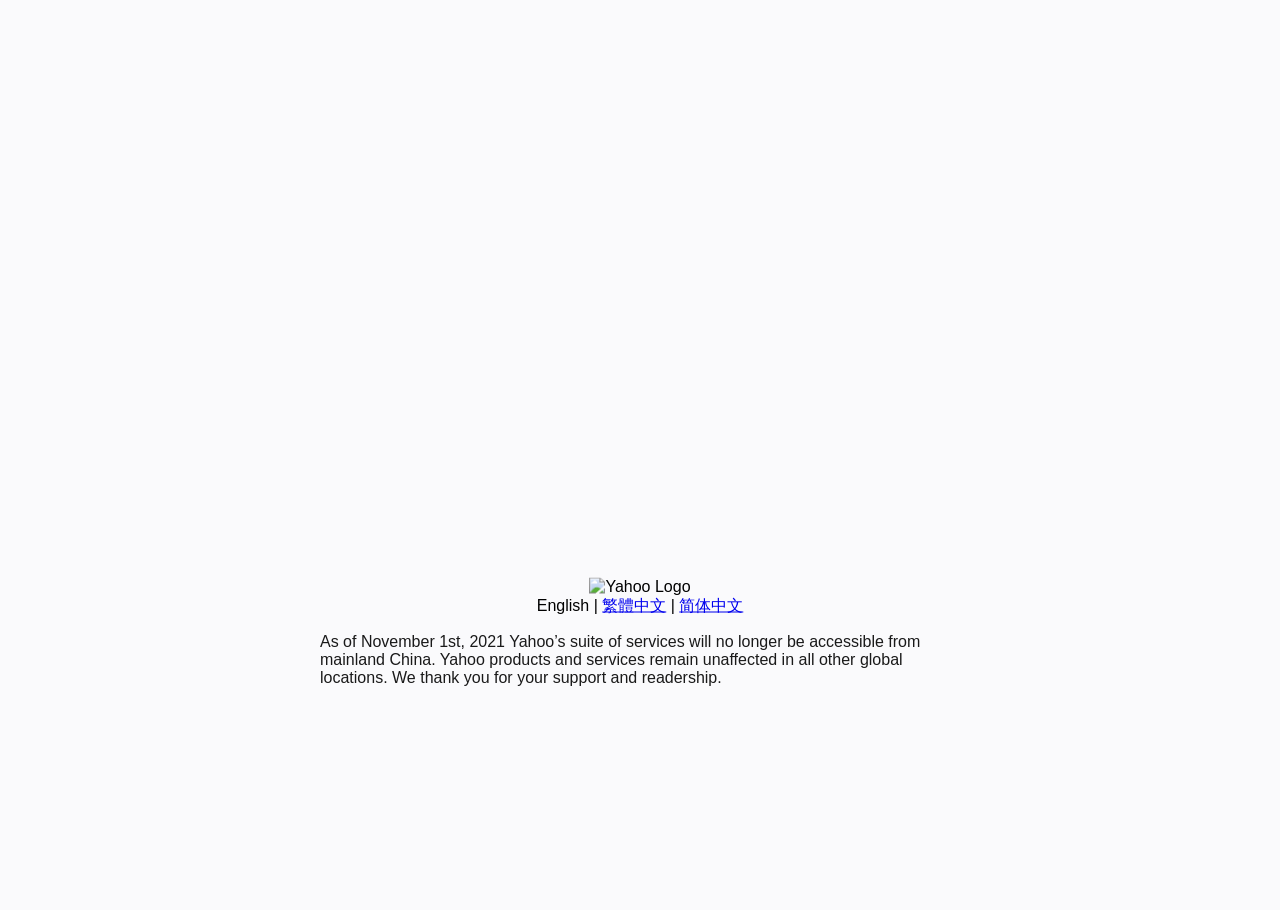Using the provided element description: "Our Products", identify the bounding box coordinates. The coordinates should be four floats between 0 and 1 in the order [left, top, right, bottom].

None